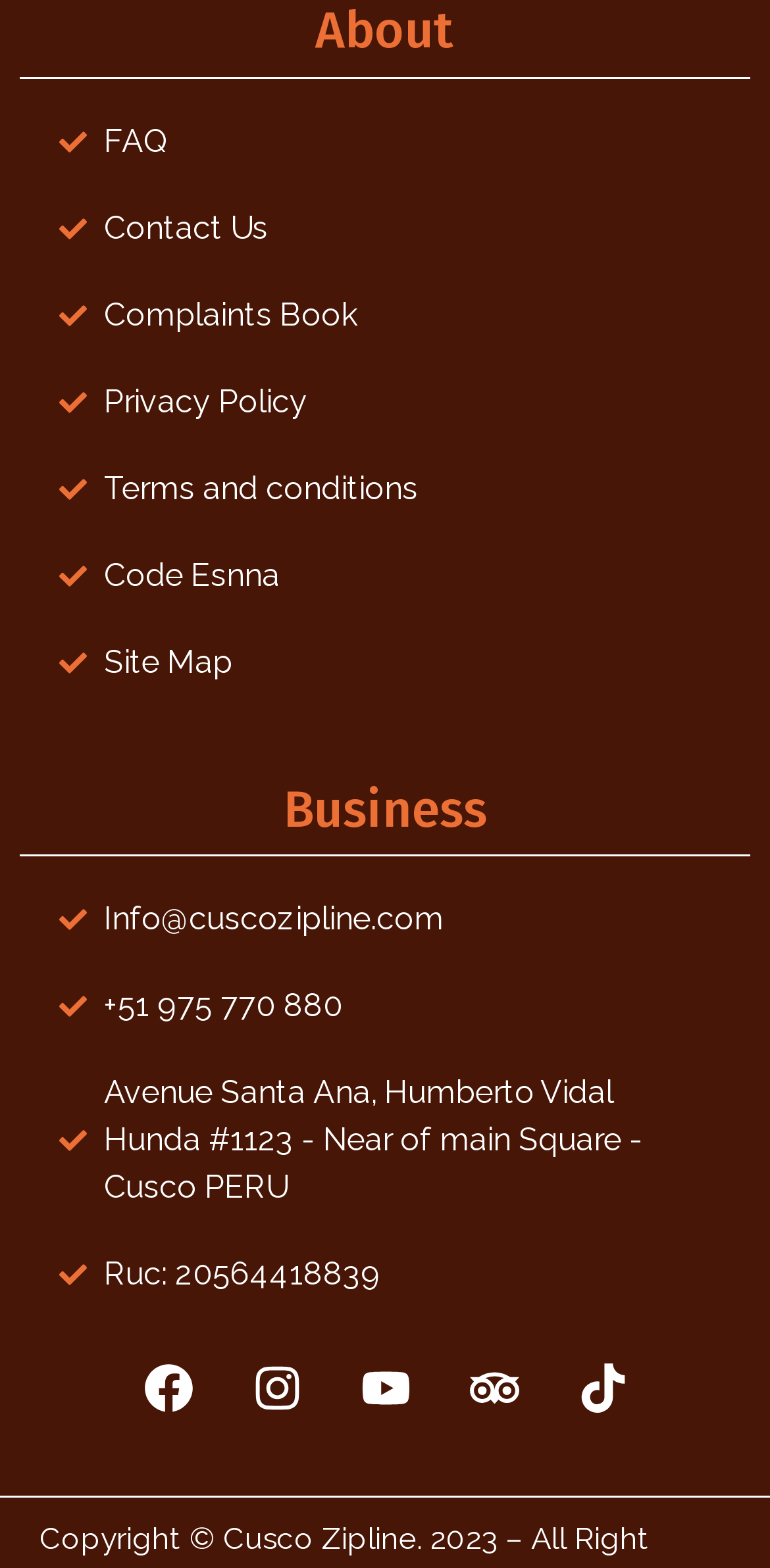Using the provided description: "Terms and conditions", find the bounding box coordinates of the corresponding UI element. The output should be four float numbers between 0 and 1, in the format [left, top, right, bottom].

[0.077, 0.296, 0.923, 0.327]